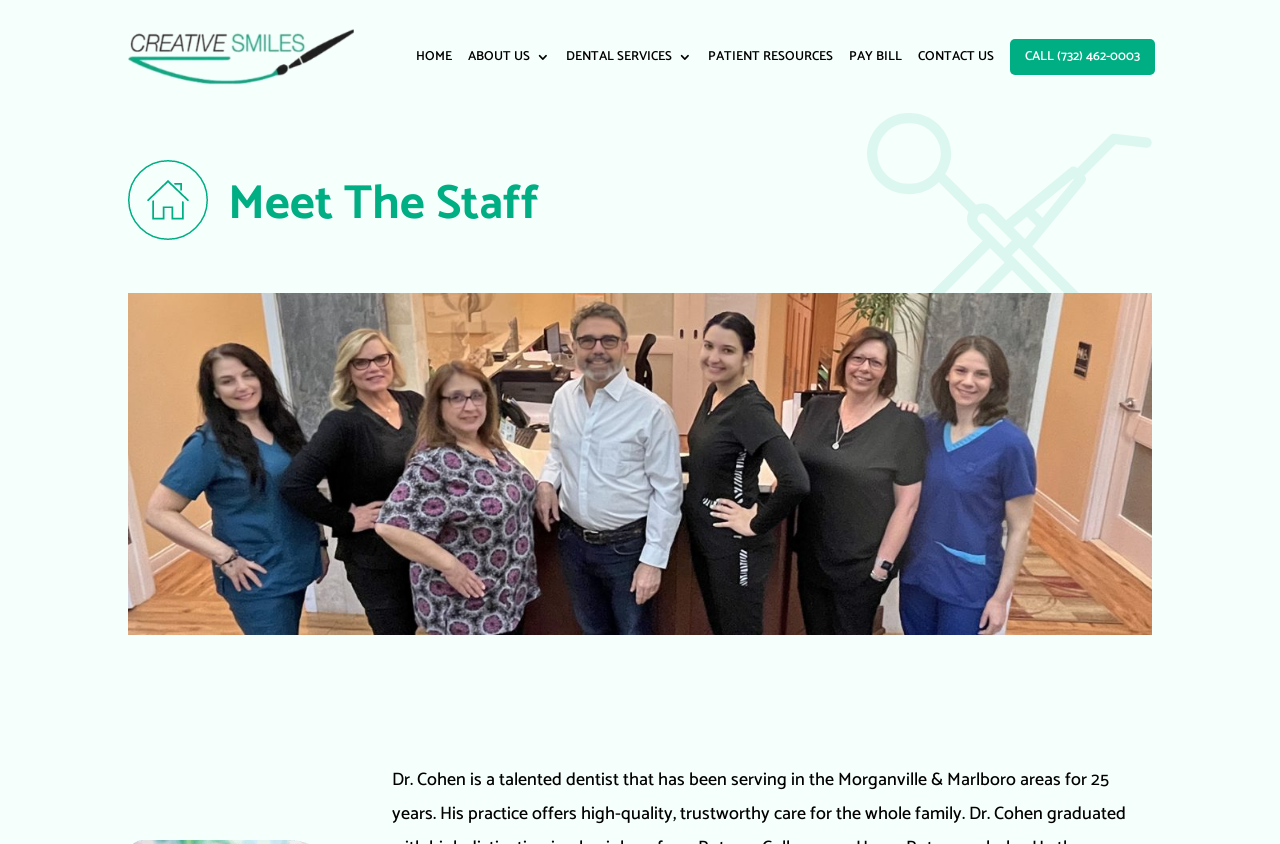Create a detailed summary of all the visual and textual information on the webpage.

The webpage is about "Meet The Staff" at Creative Smiles. At the top left, there is a small link. To the right of it, there are several links in a row, including "HOME", "ABOUT US 3", "DENTAL SERVICES 3", "PATIENT RESOURCES", "PAY BILL", and "CONTACT US". These links are positioned near the top of the page.

Below these links, there is a heading that reads "Meet The Staff". Underneath the heading, there is a large image that takes up most of the page's width. At the top right, there is another link with a phone number, "CALL (732) 462-0003". Additionally, there is a small link positioned above the image, near the top left of the page.